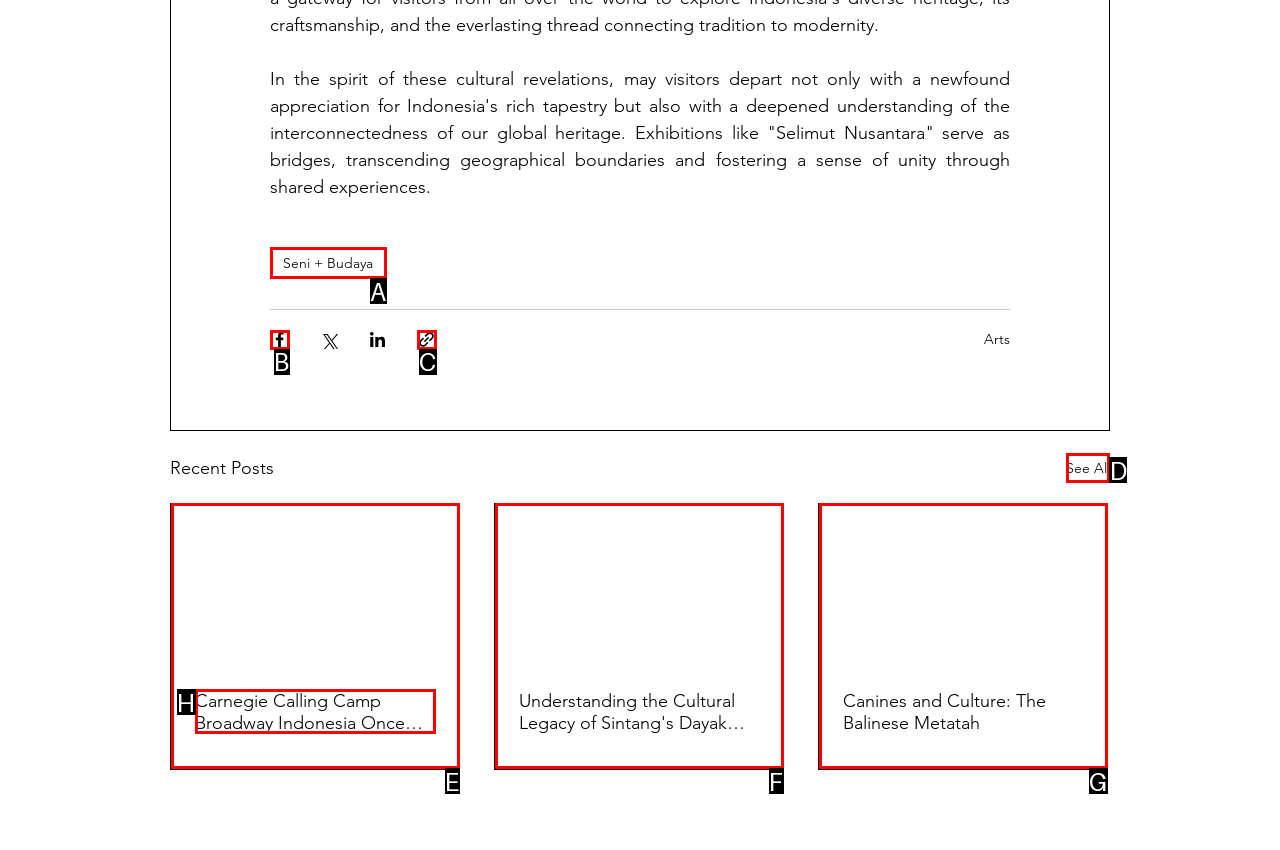Out of the given choices, which letter corresponds to the UI element required to View all recent posts? Answer with the letter.

D